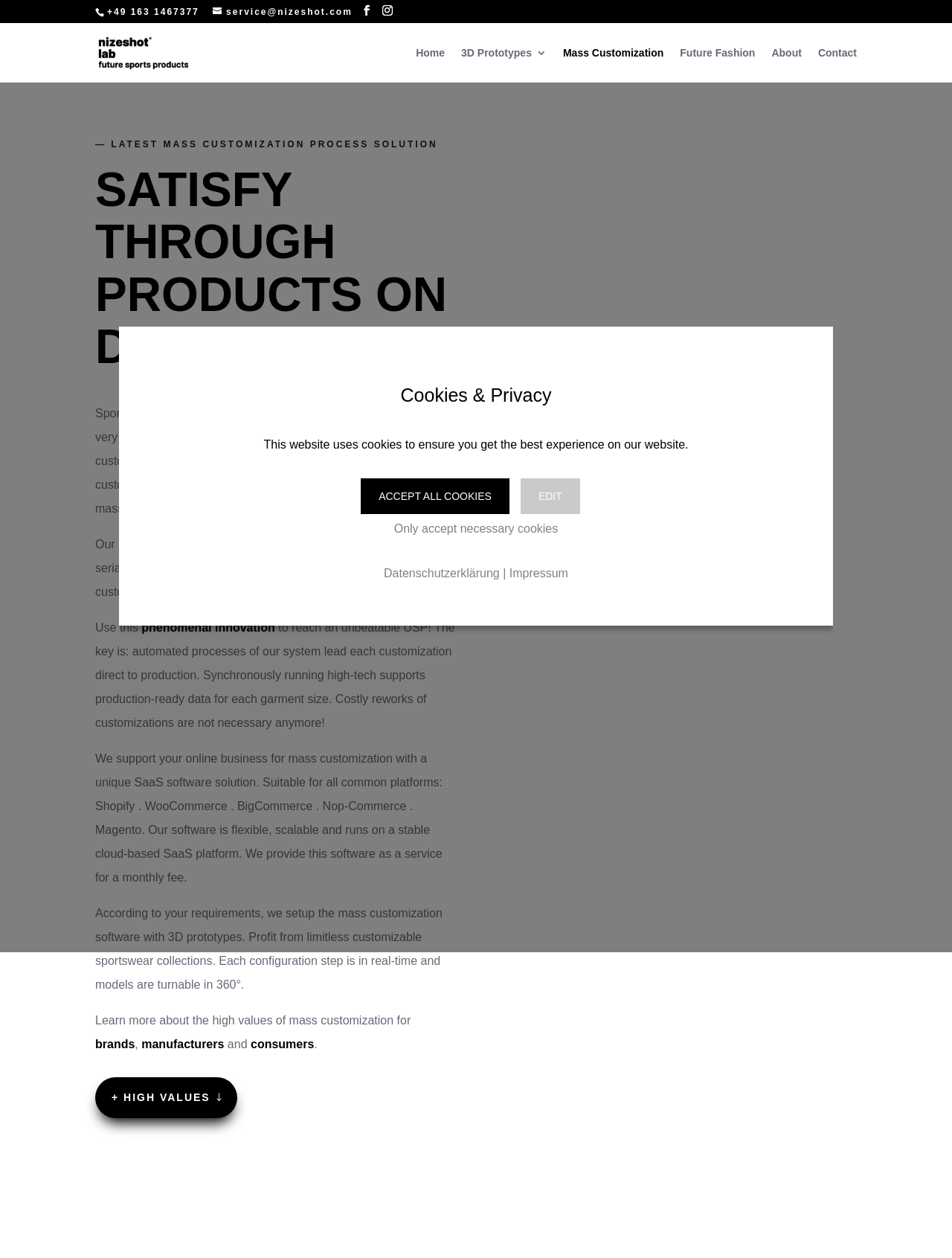Find the bounding box of the web element that fits this description: "Home".

[0.437, 0.038, 0.467, 0.066]